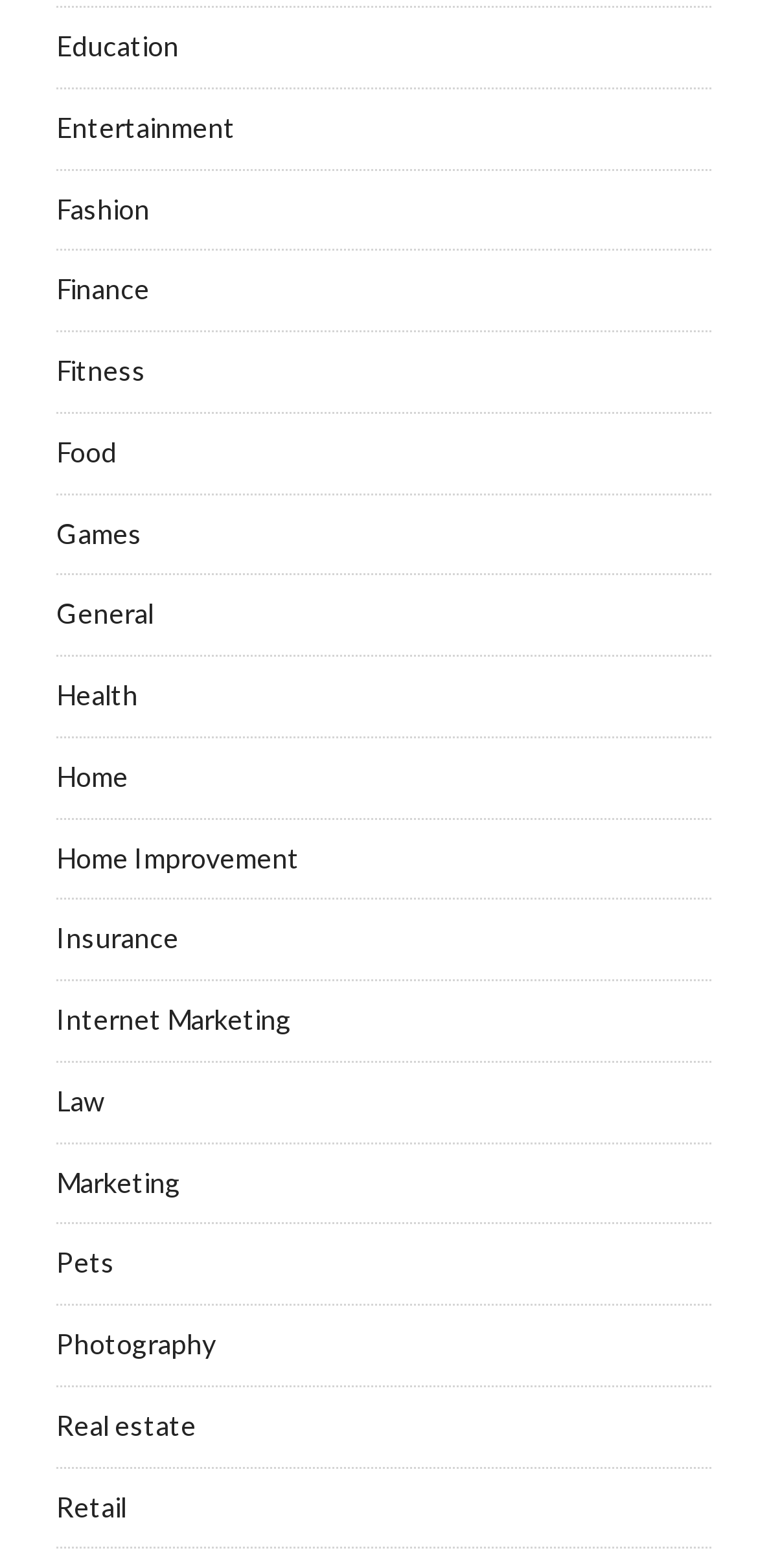Provide a short, one-word or phrase answer to the question below:
How many categories are available?

27